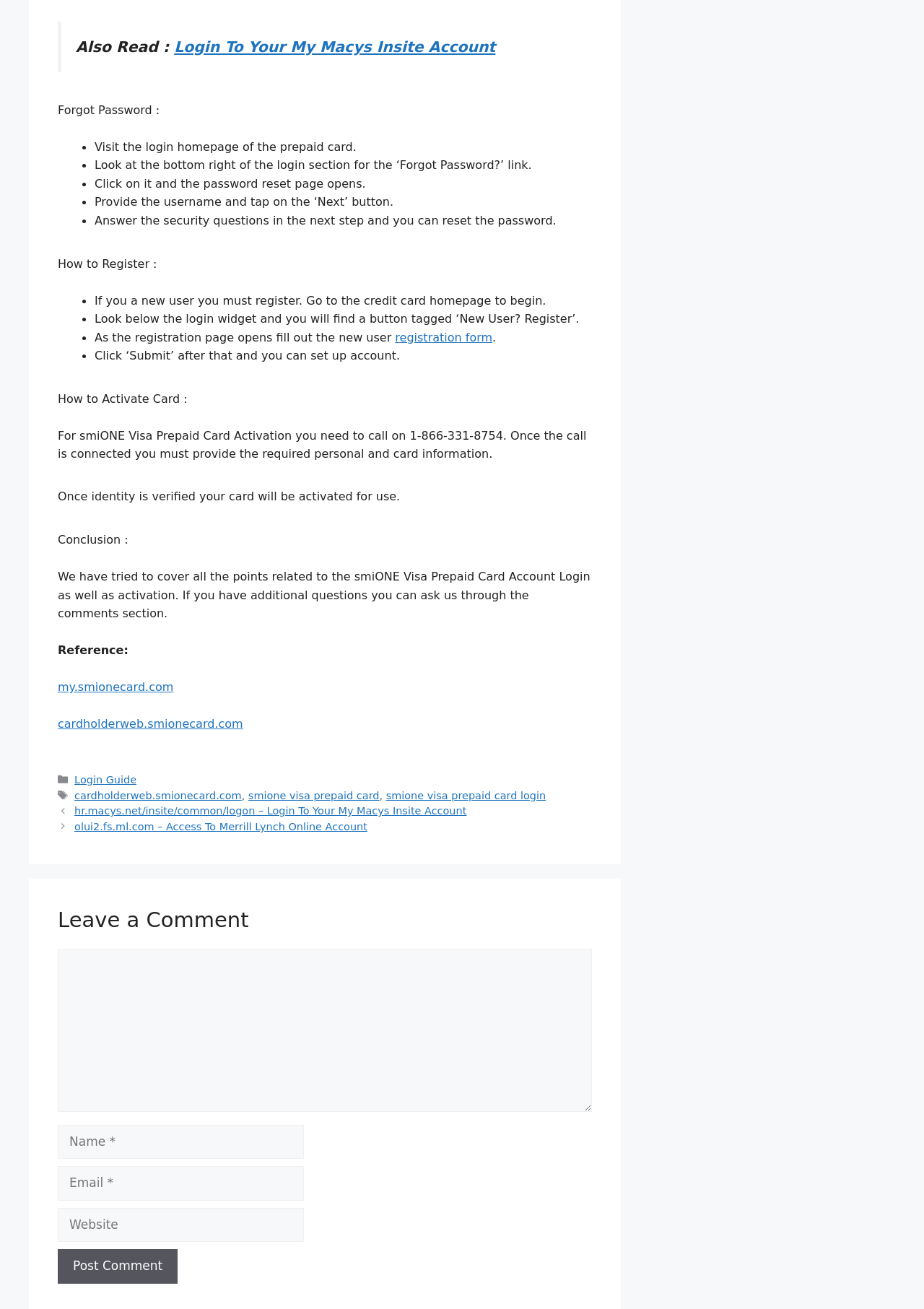Identify the bounding box coordinates of the section to be clicked to complete the task described by the following instruction: "Click on 'Login To Your My Macys Insite Account'". The coordinates should be four float numbers between 0 and 1, formatted as [left, top, right, bottom].

[0.188, 0.029, 0.536, 0.042]